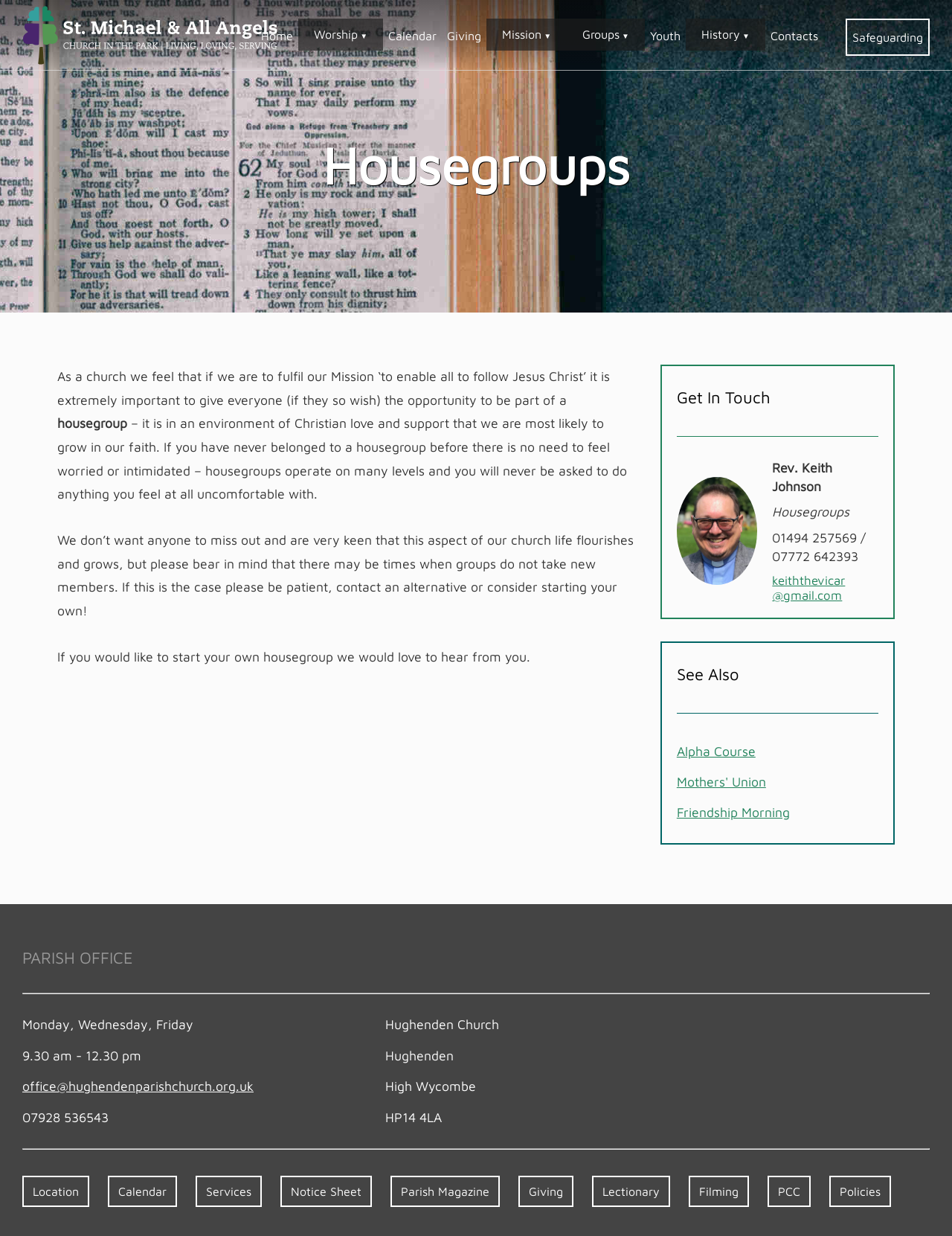Please determine the bounding box coordinates for the UI element described here. Use the format (top-left x, top-left y, bottom-right x, bottom-right y) with values bounded between 0 and 1: Calendar

[0.468, 0.015, 0.53, 0.043]